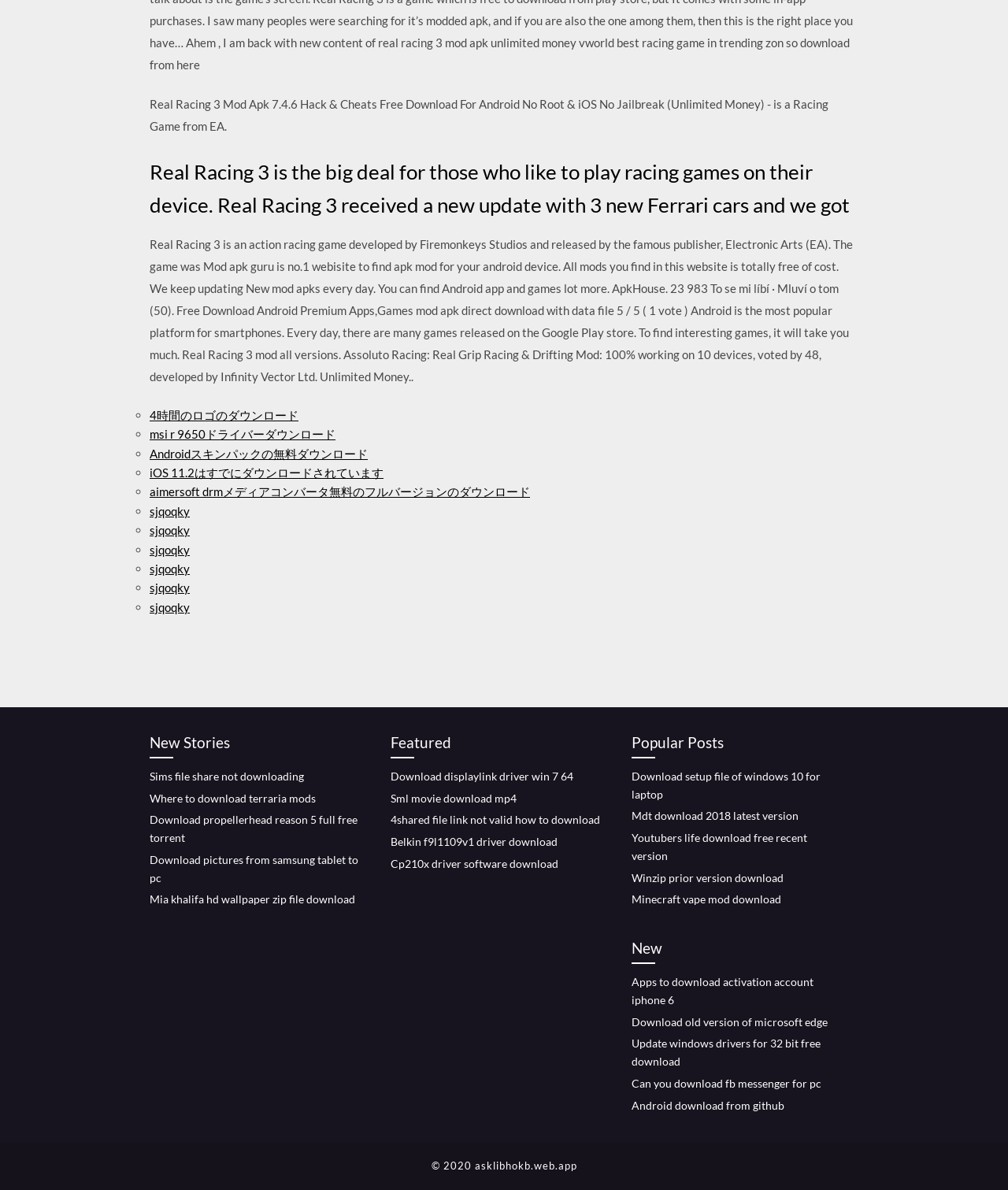What is the name of the racing game?
Kindly offer a detailed explanation using the data available in the image.

The name of the racing game is mentioned in the first StaticText element, which says 'Real Racing 3 Mod Apk 7.4.6 Hack & Cheats Free Download For Android No Root & iOS No Jailbreak (Unlimited Money) - is a Racing Game from EA.'